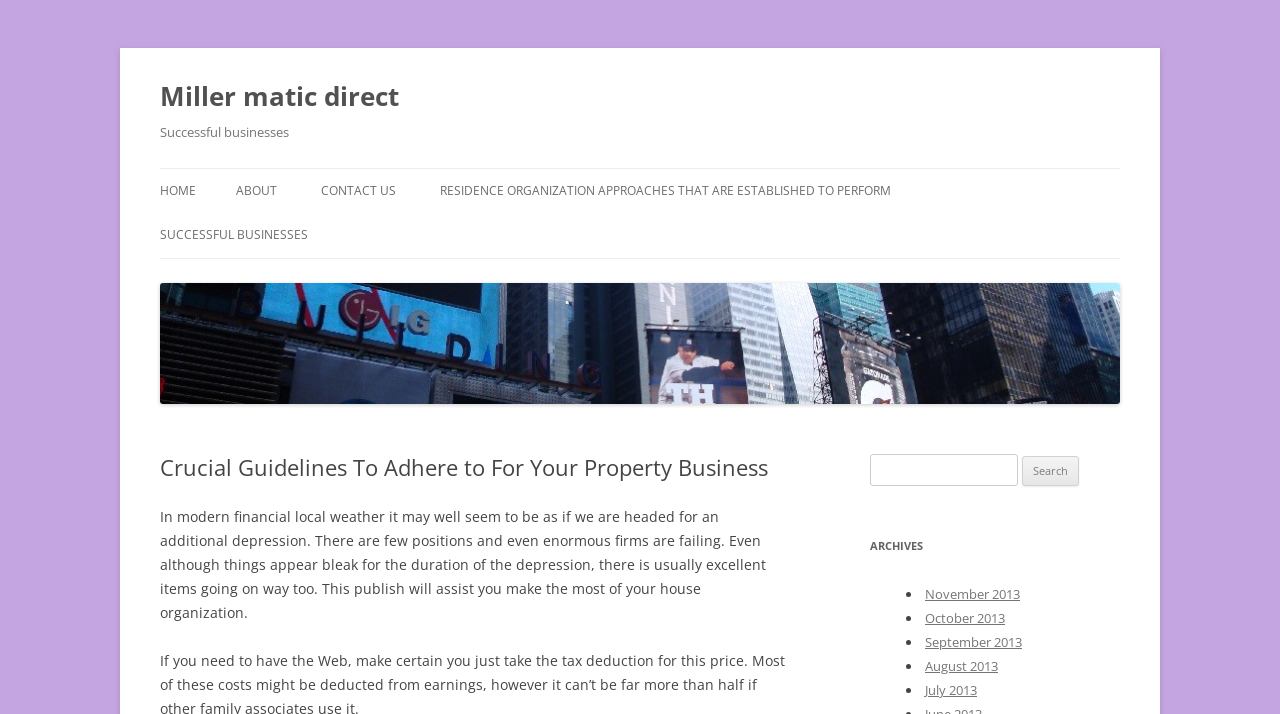Locate the bounding box coordinates of the segment that needs to be clicked to meet this instruction: "Search for something".

[0.68, 0.636, 0.795, 0.681]